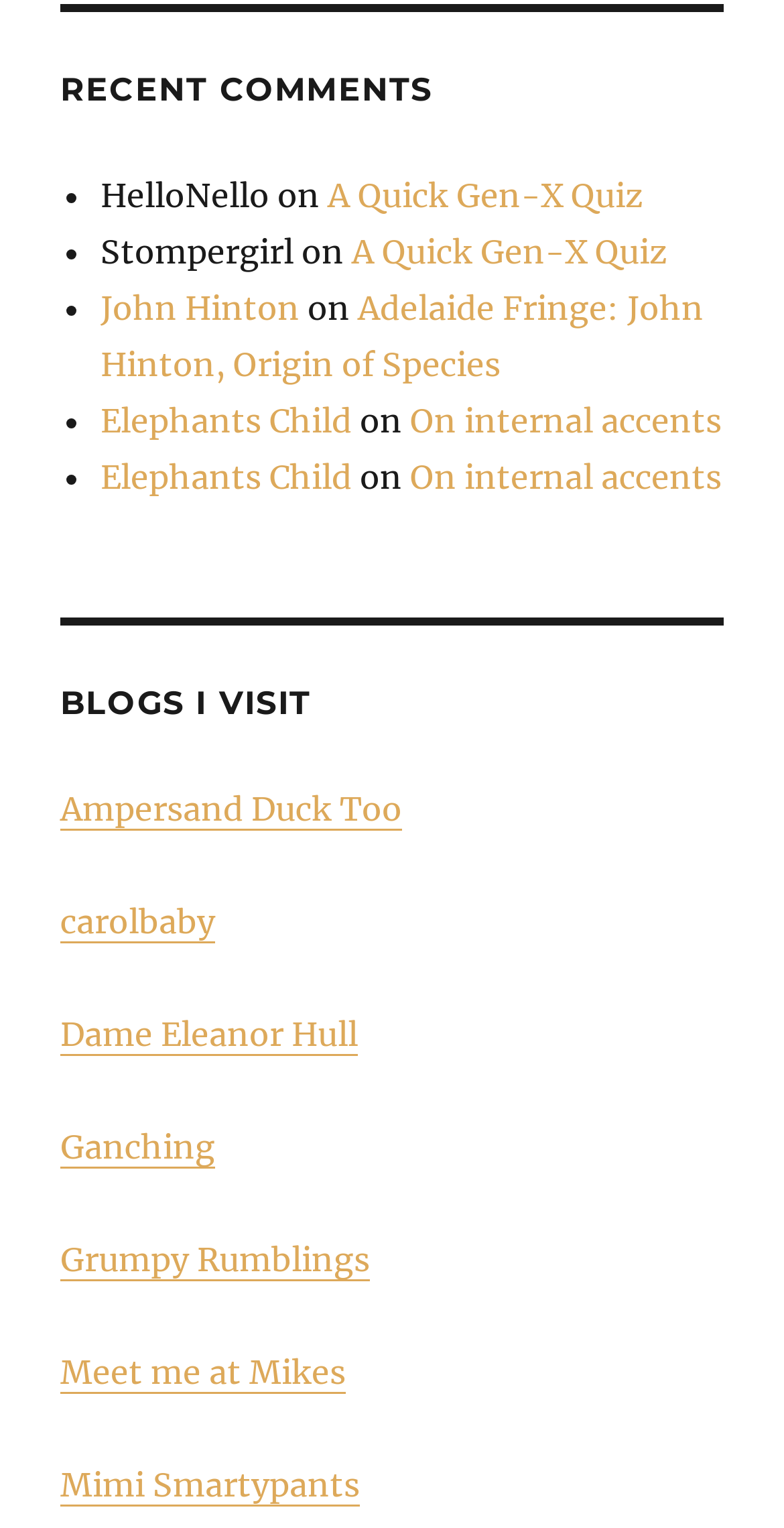Identify the bounding box coordinates of the part that should be clicked to carry out this instruction: "visit blog 'Ampersand Duck Too'".

[0.077, 0.516, 0.513, 0.542]